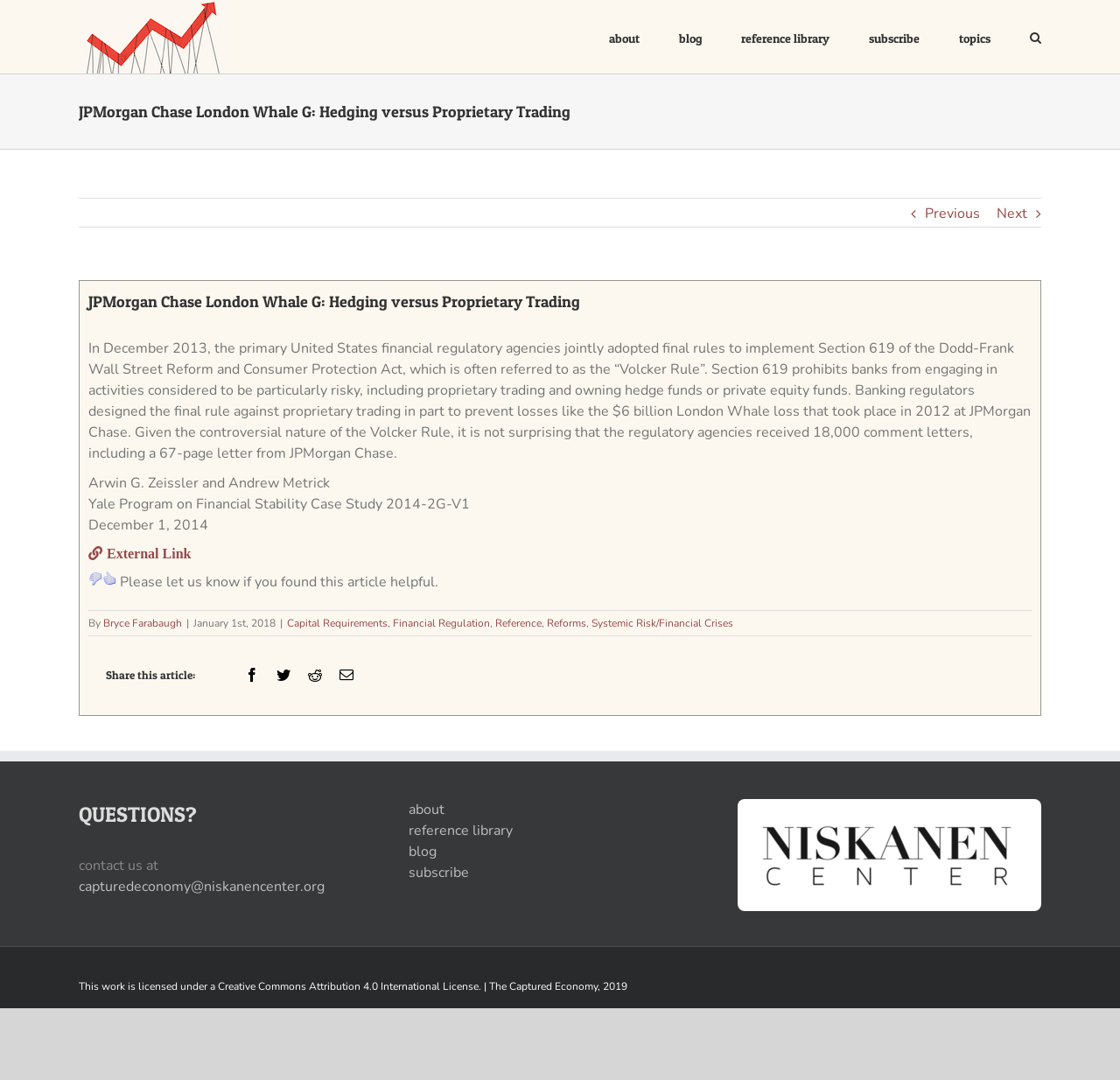What is the license under which the work is licensed?
Please use the visual content to give a single word or phrase answer.

Creative Commons Attribution 4.0 International License